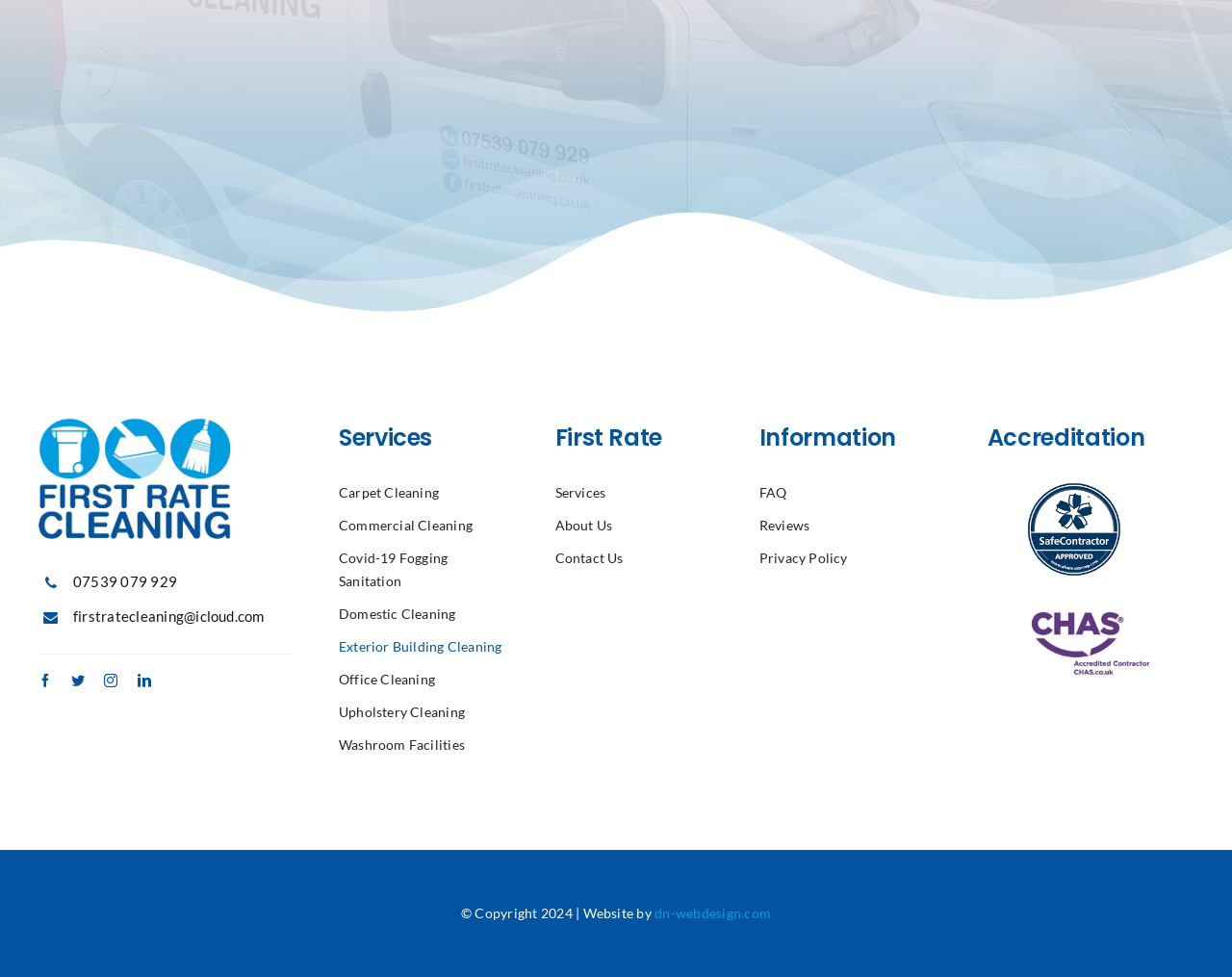Please determine the bounding box coordinates of the element's region to click in order to carry out the following instruction: "Learn about Carpet Cleaning services". The coordinates should be four float numbers between 0 and 1, i.e., [left, top, right, bottom].

[0.275, 0.492, 0.413, 0.516]